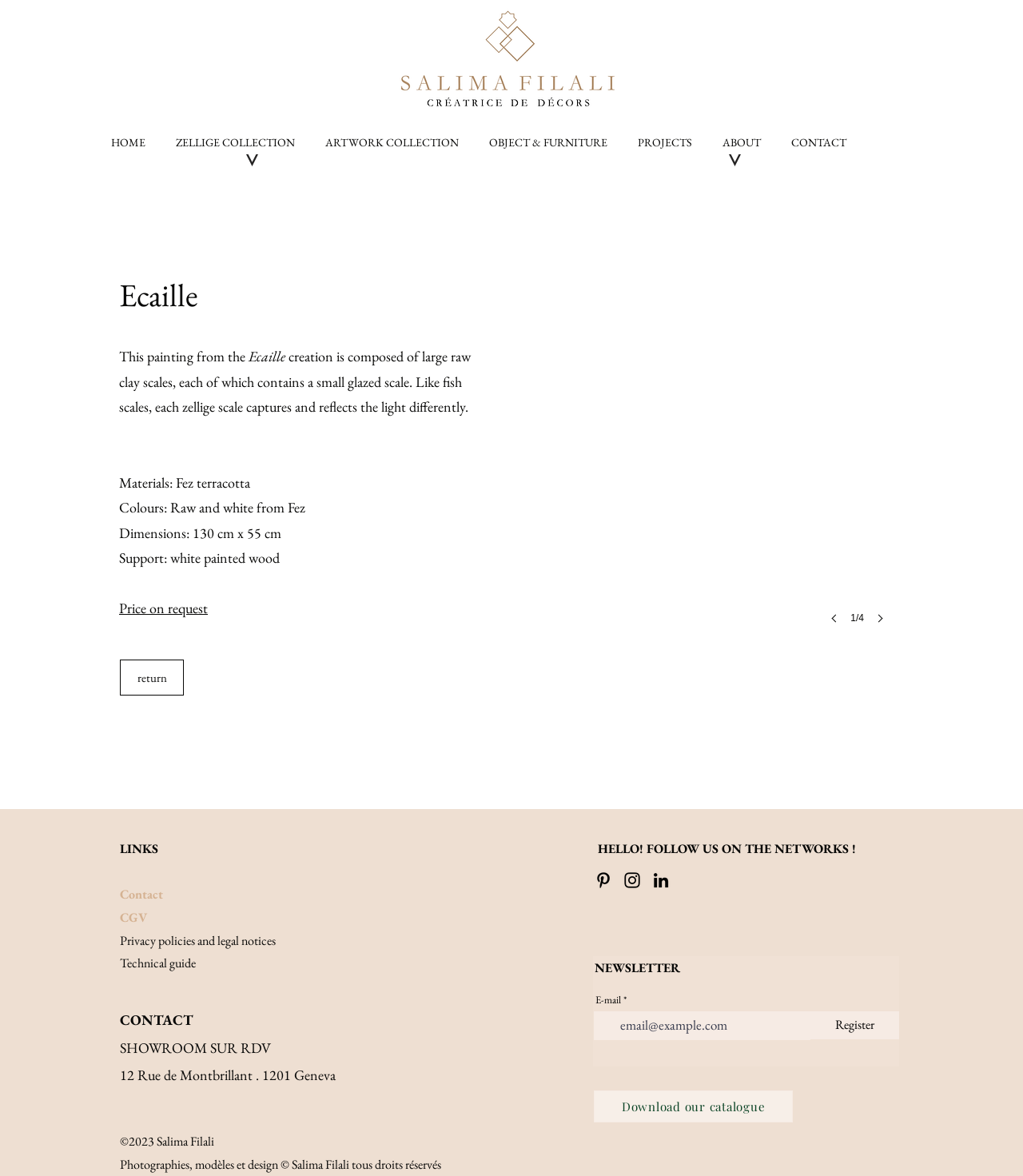From the screenshot, find the bounding box of the UI element matching this description: "Tycho – Jetty (2018)". Supply the bounding box coordinates in the form [left, top, right, bottom], each a float between 0 and 1.

None